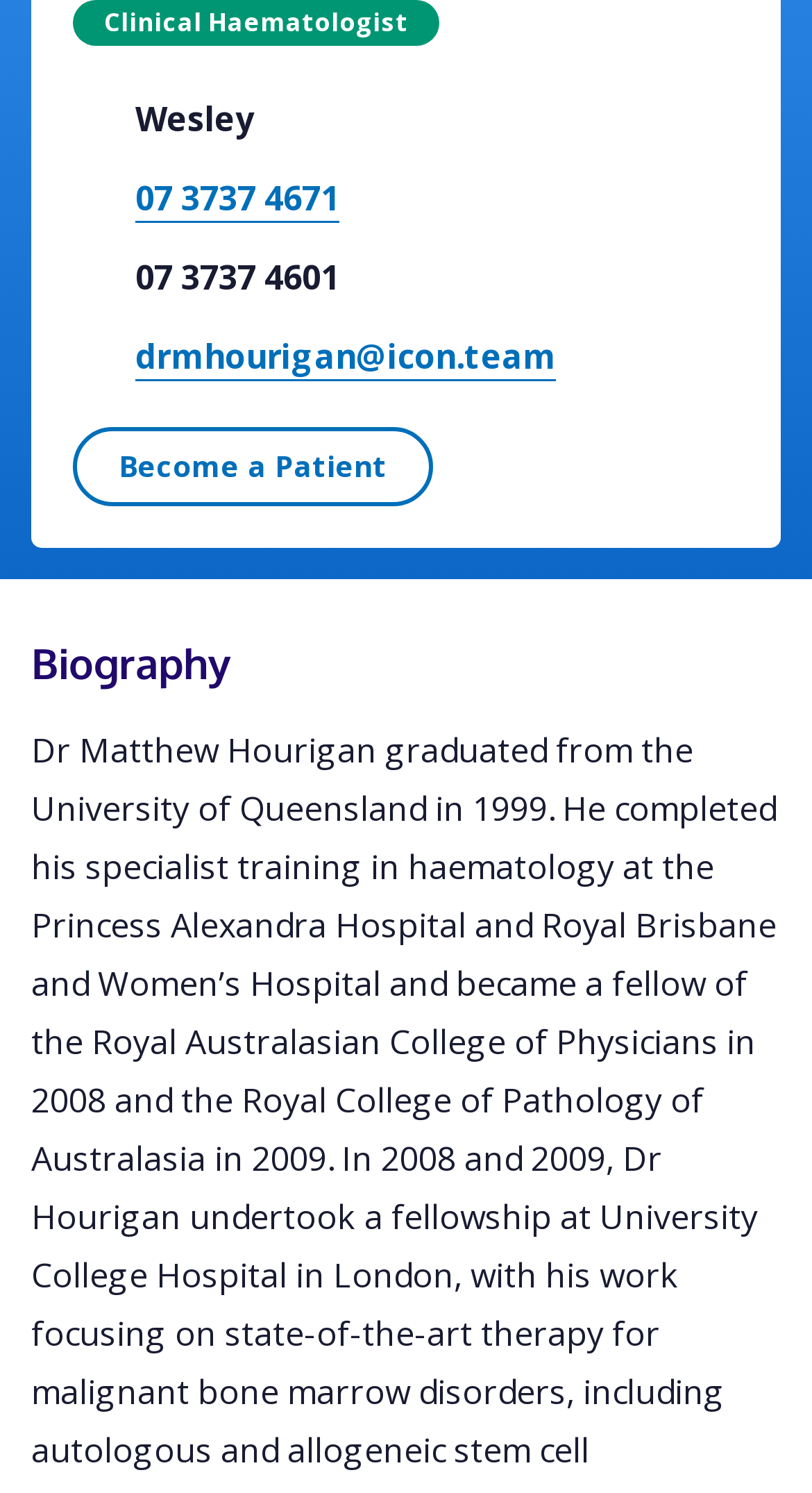Provide the bounding box coordinates of the UI element this sentence describes: "07 3737 4671".

[0.167, 0.117, 0.418, 0.149]